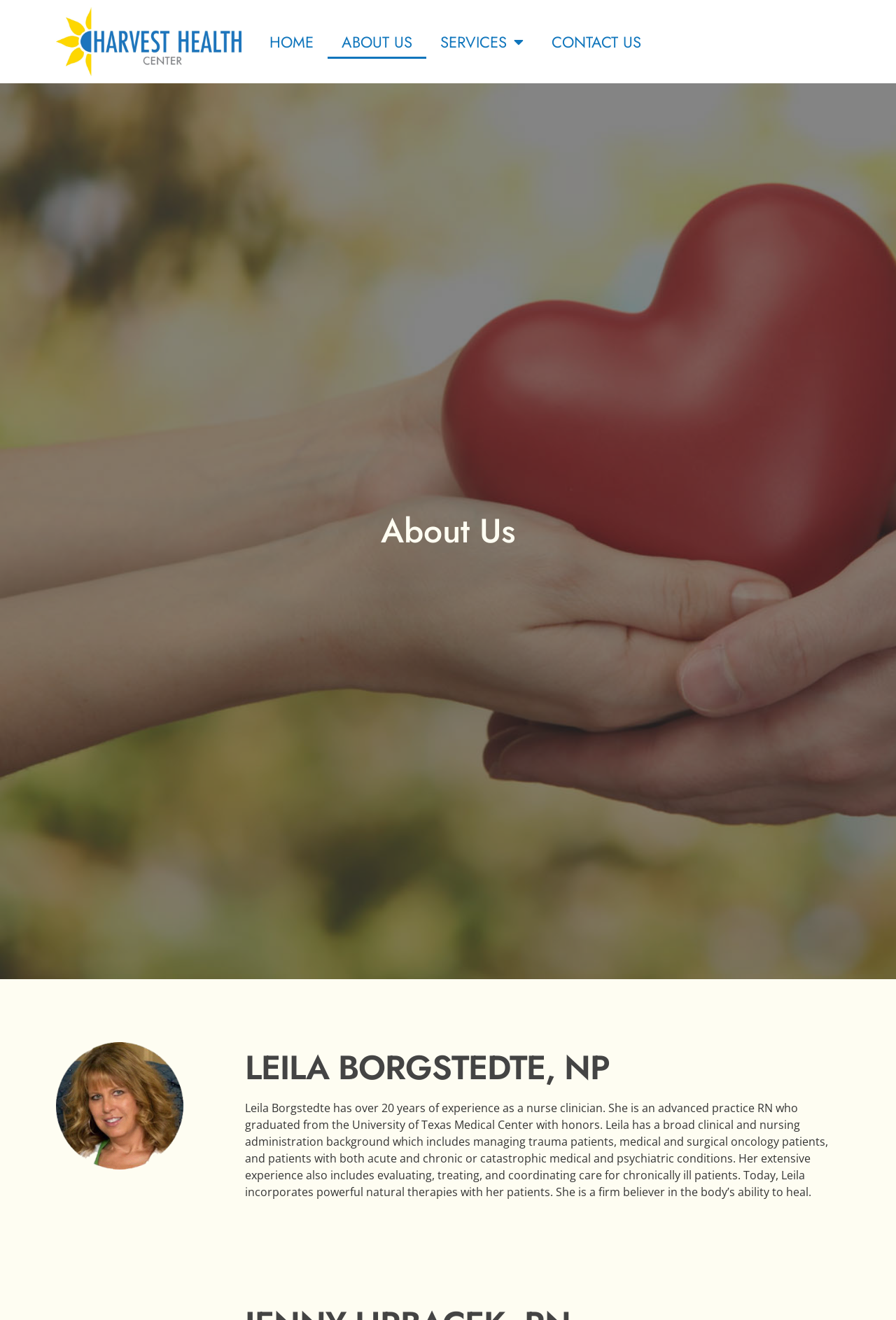Explain the features and main sections of the webpage comprehensively.

The webpage is about Leila Borgstedte, a nurse clinician with over 20 years of experience. At the top of the page, there is a navigation menu with five links: an empty link, "HOME", "ABOUT US", "SERVICES" with a dropdown menu, and "CONTACT US". 

Below the navigation menu, there is a large heading that reads "About Us". 

On the left side of the page, there is a figure containing an image of Leila Borgstedte. 

To the right of the image, there is a heading that reads "LEILA BORGSTEDTE, NP". 

Below the heading, there is a block of text that describes Leila's experience and background as a nurse clinician, including her education, clinical experience, and approach to patient care.